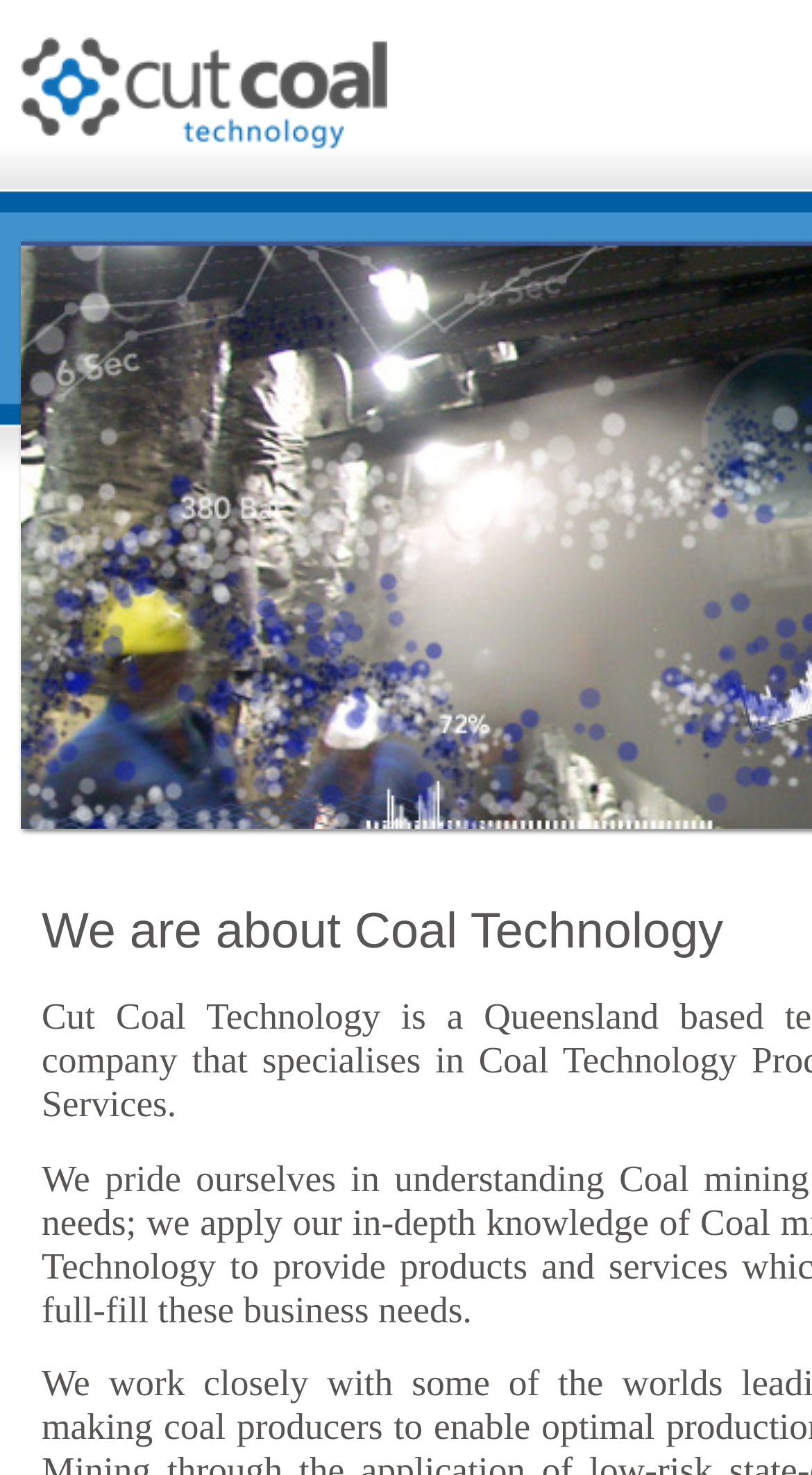Identify the bounding box for the UI element described as: "alt="Cut Coal Logo"". Ensure the coordinates are four float numbers between 0 and 1, formatted as [left, top, right, bottom].

[0.026, 0.085, 0.477, 0.107]